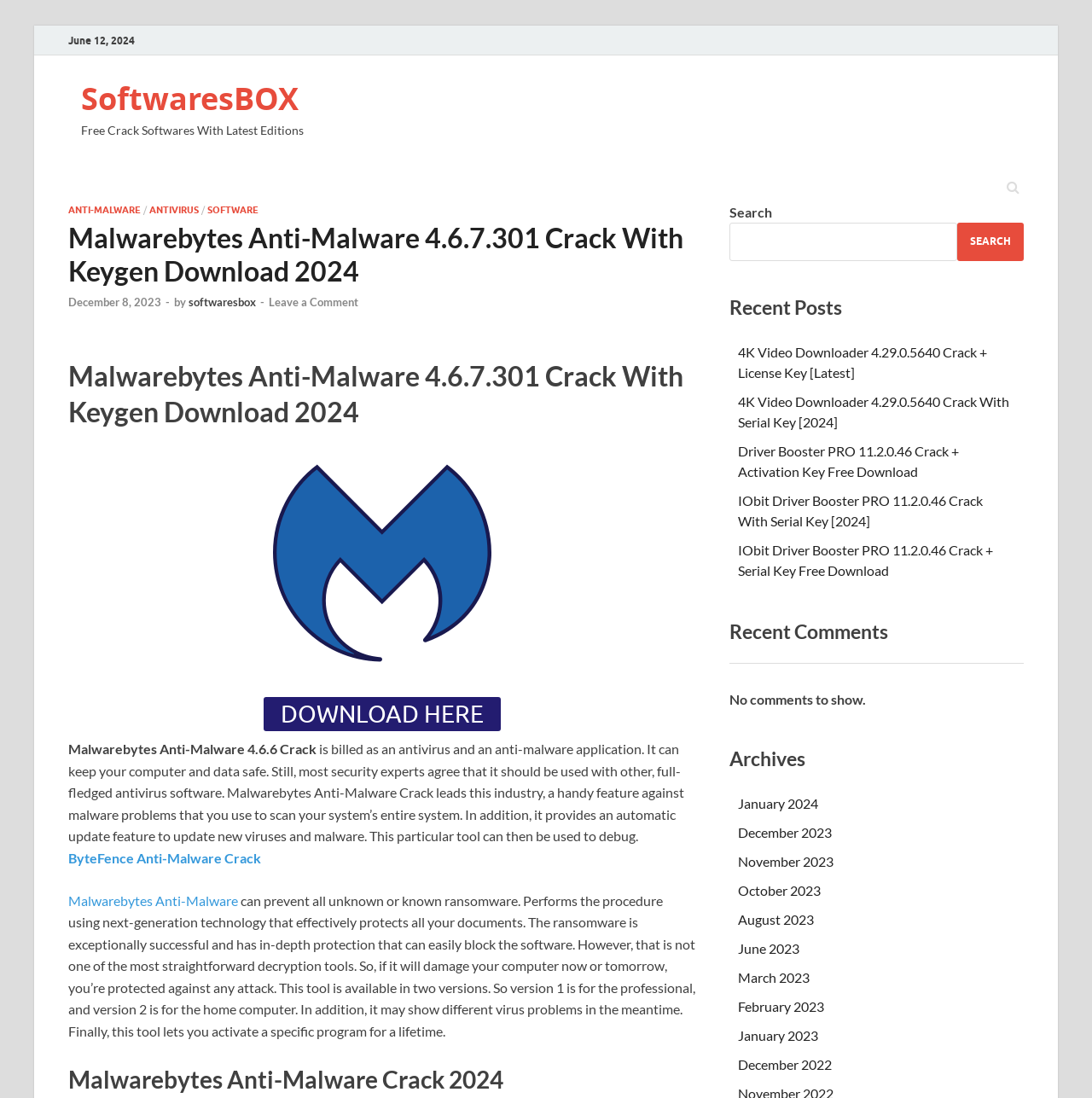Could you find the bounding box coordinates of the clickable area to complete this instruction: "Visit the ANTI-MALWARE page"?

[0.062, 0.186, 0.129, 0.196]